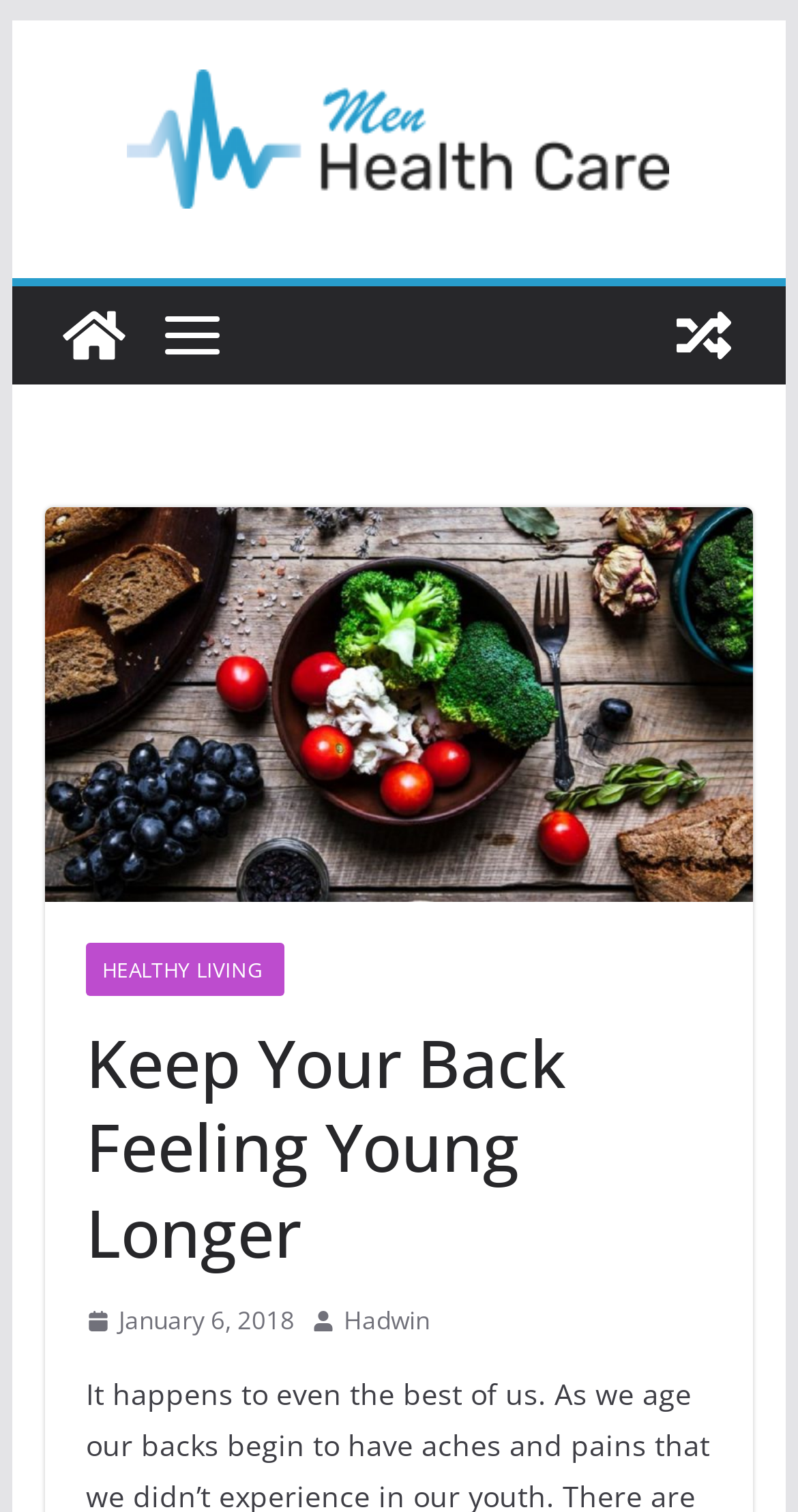Using the element description January 6, 2018, predict the bounding box coordinates for the UI element. Provide the coordinates in (top-left x, top-left y, bottom-right x, bottom-right y) format with values ranging from 0 to 1.

[0.107, 0.859, 0.369, 0.889]